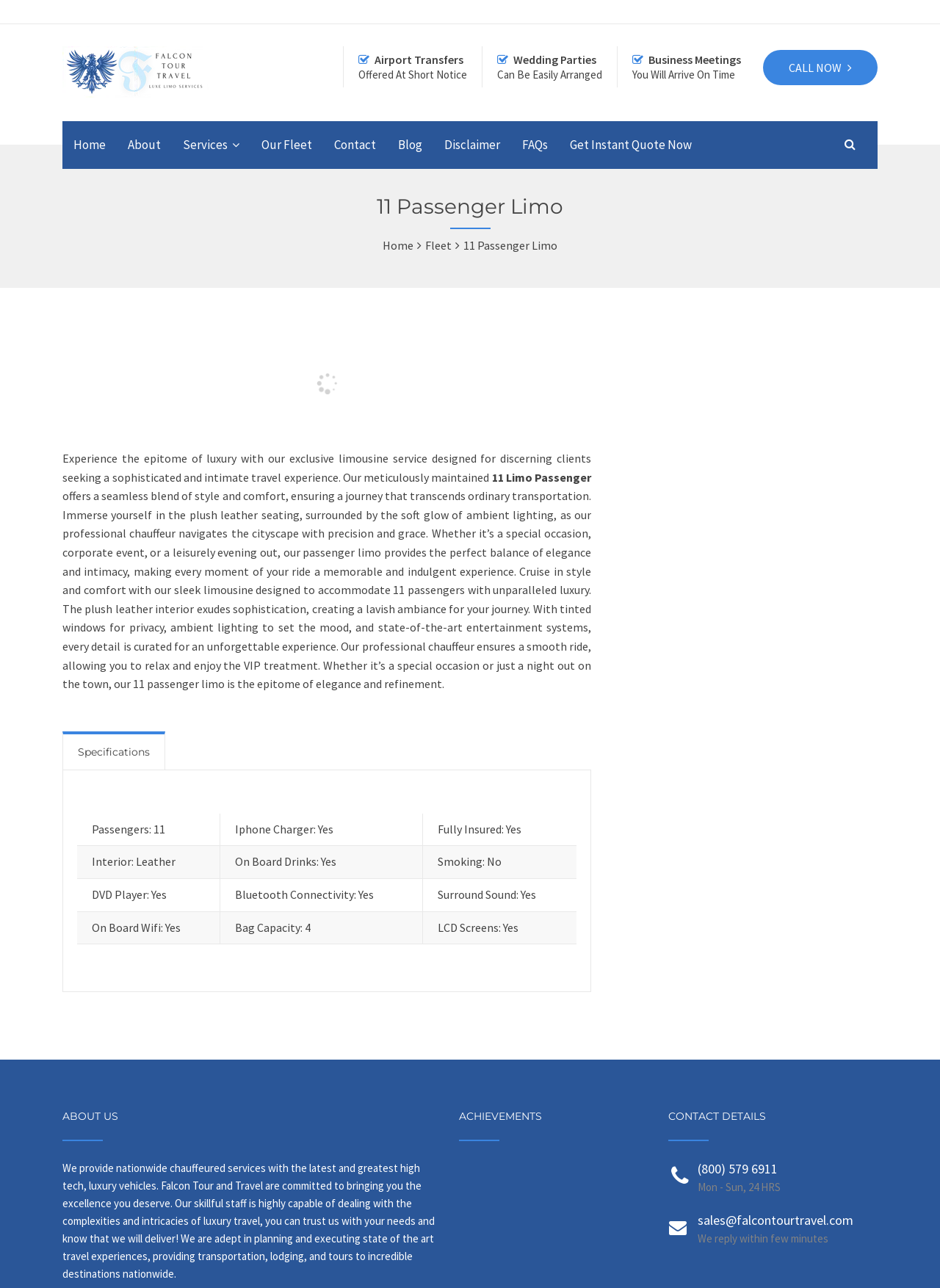Extract the bounding box coordinates for the HTML element that matches this description: "(800) 579 6911". The coordinates should be four float numbers between 0 and 1, i.e., [left, top, right, bottom].

[0.742, 0.901, 0.827, 0.914]